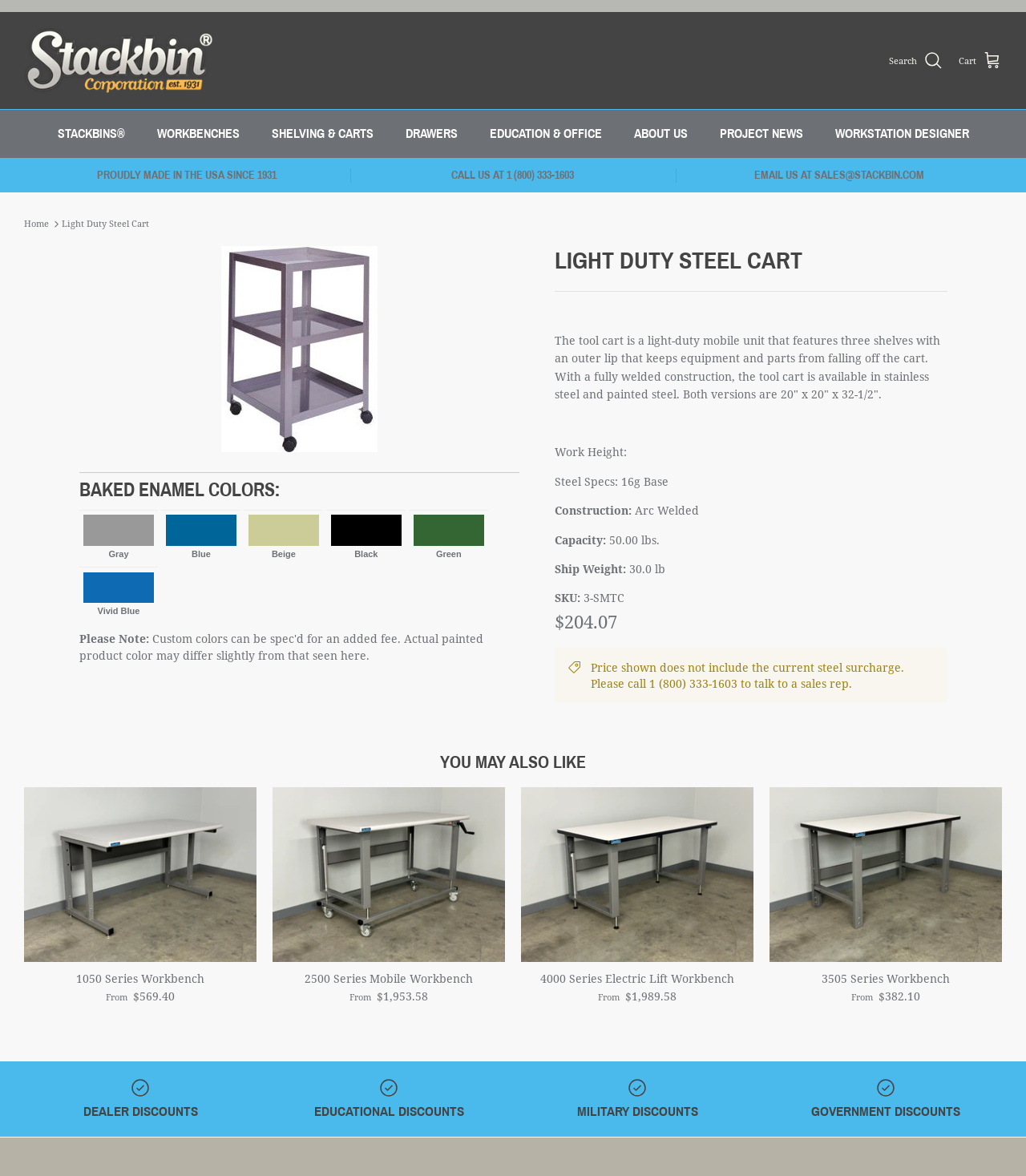Identify the bounding box coordinates for the region to click in order to carry out this instruction: "Call the phone number". Provide the coordinates using four float numbers between 0 and 1, formatted as [left, top, right, bottom].

[0.357, 0.143, 0.643, 0.155]